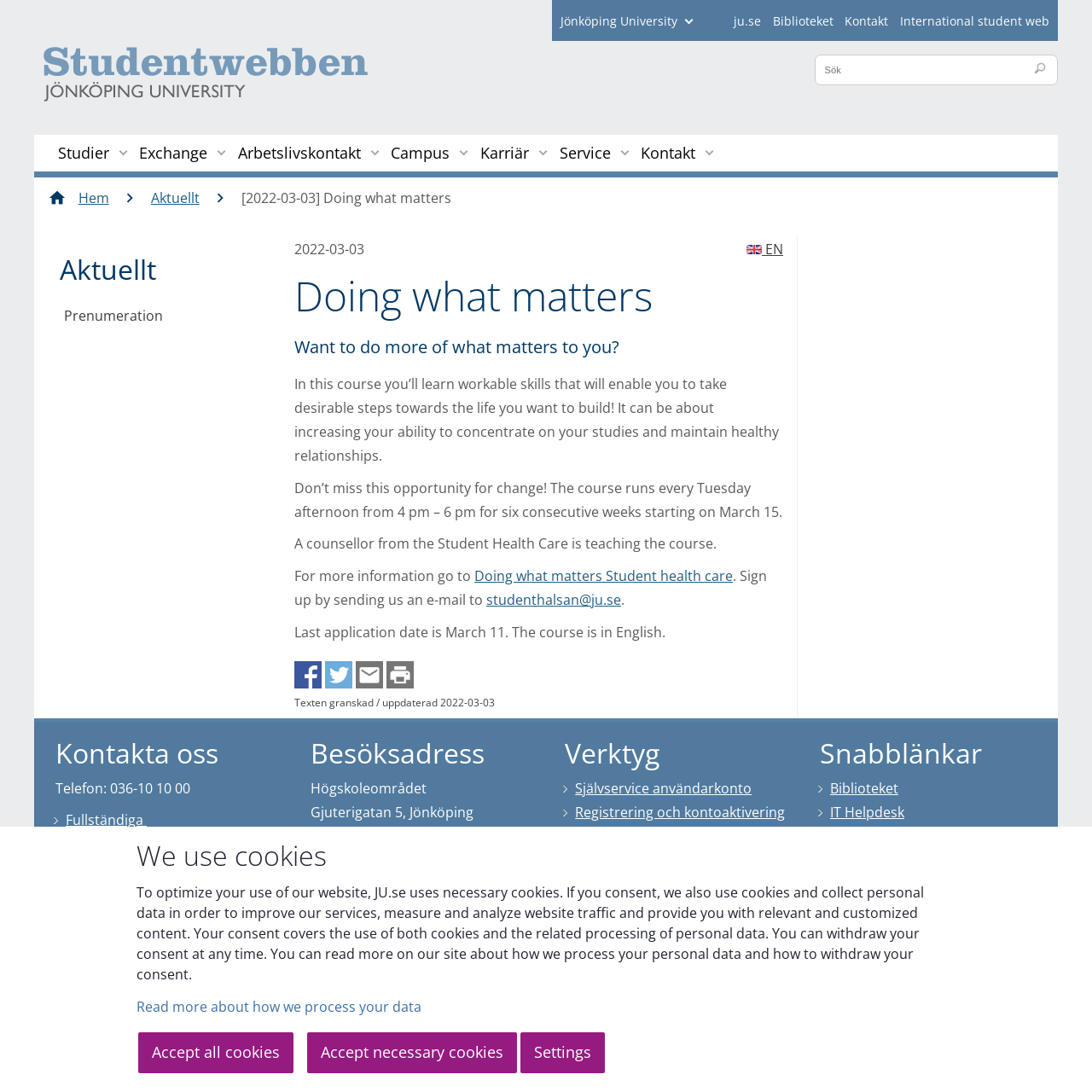Please specify the bounding box coordinates for the clickable region that will help you carry out the instruction: "Contact us".

[0.051, 0.672, 0.223, 0.706]